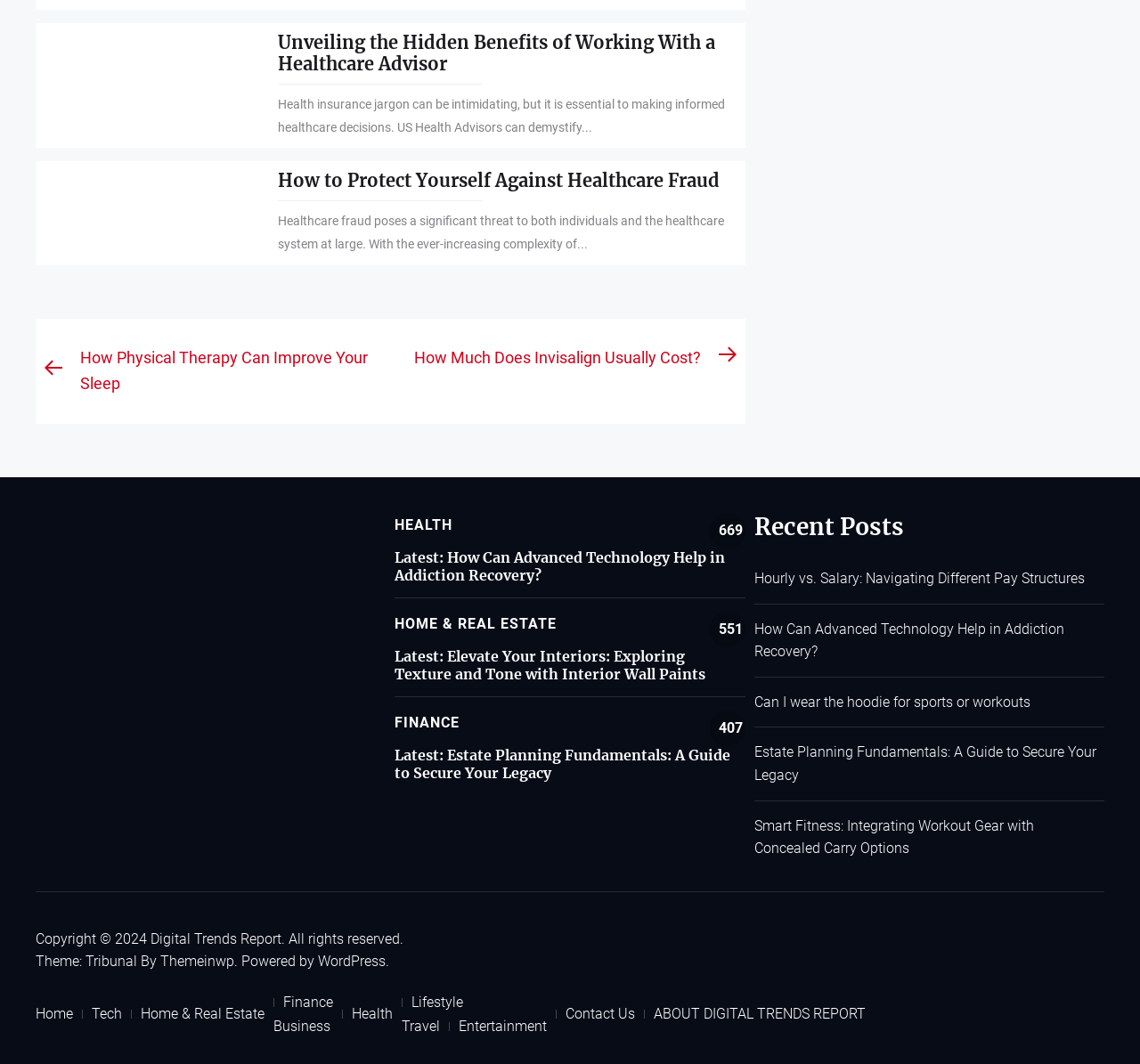What is the purpose of the 'Recent Posts' section?
Answer the question with a single word or phrase, referring to the image.

To display recent posts